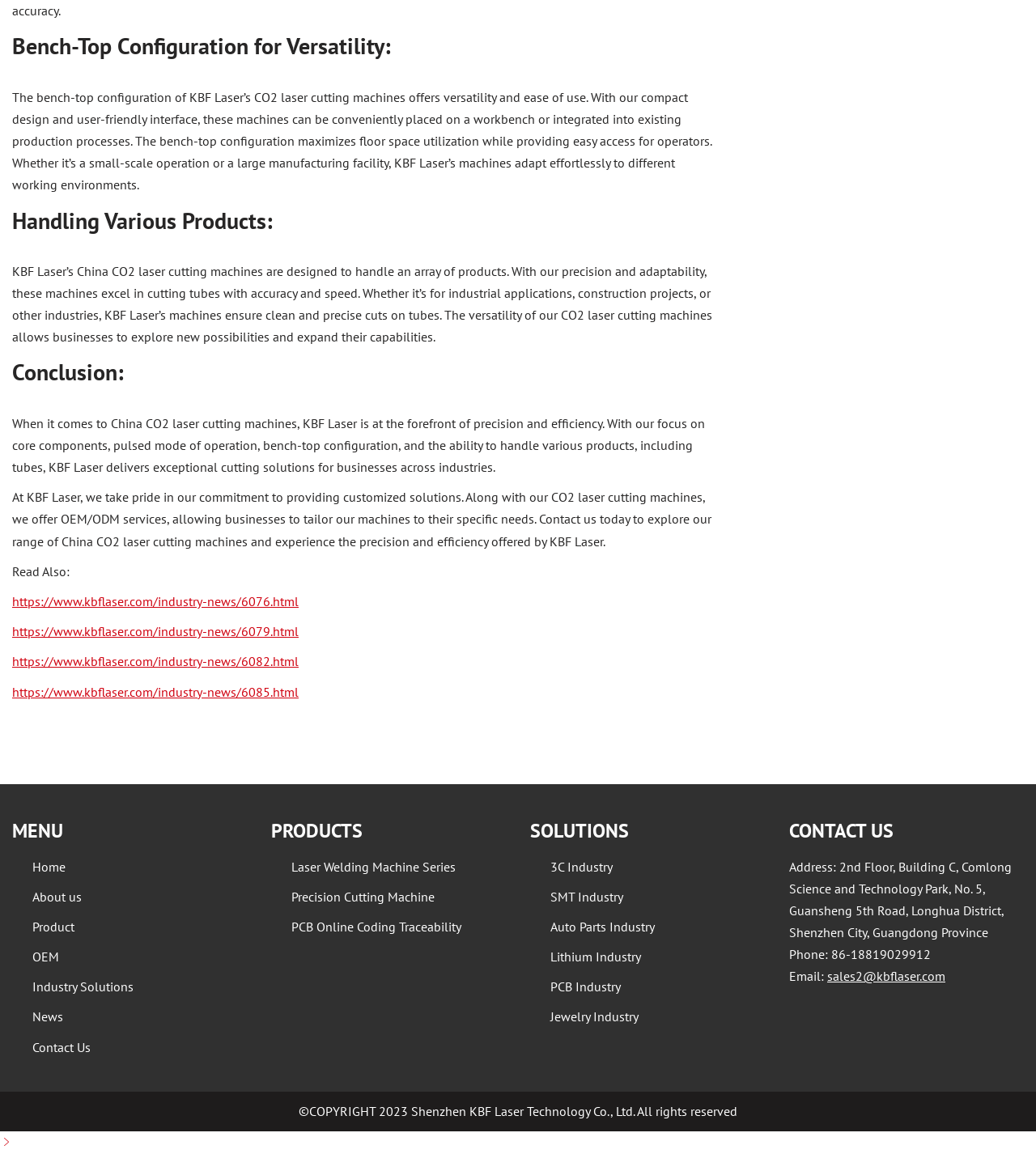Bounding box coordinates are specified in the format (top-left x, top-left y, bottom-right x, bottom-right y). All values are floating point numbers bounded between 0 and 1. Please provide the bounding box coordinate of the region this sentence describes: Precision Cutting Machine

[0.281, 0.77, 0.42, 0.784]